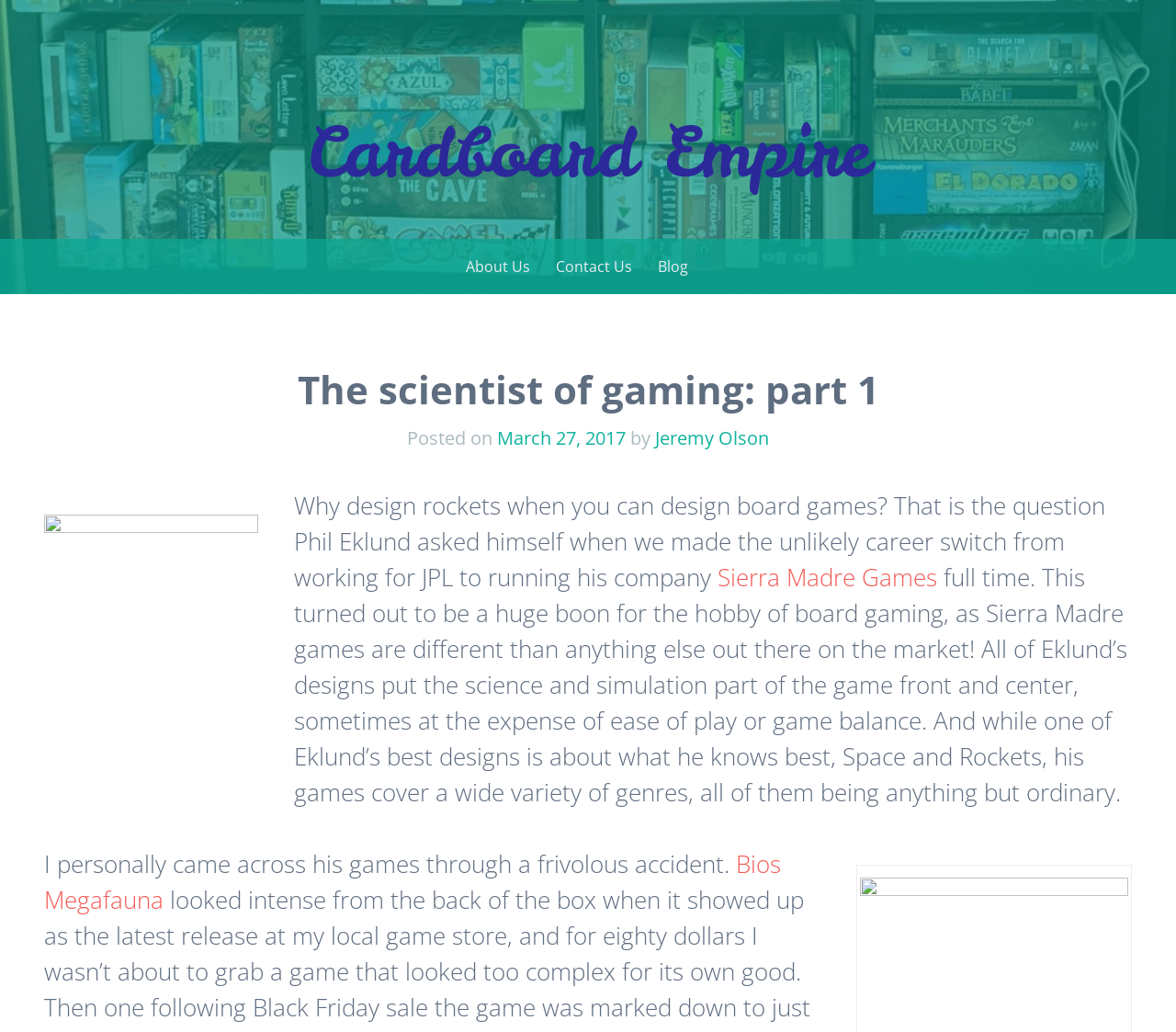Find the bounding box coordinates of the area that needs to be clicked in order to achieve the following instruction: "go to Cardboard Empire homepage". The coordinates should be specified as four float numbers between 0 and 1, i.e., [left, top, right, bottom].

[0.031, 0.107, 0.969, 0.189]